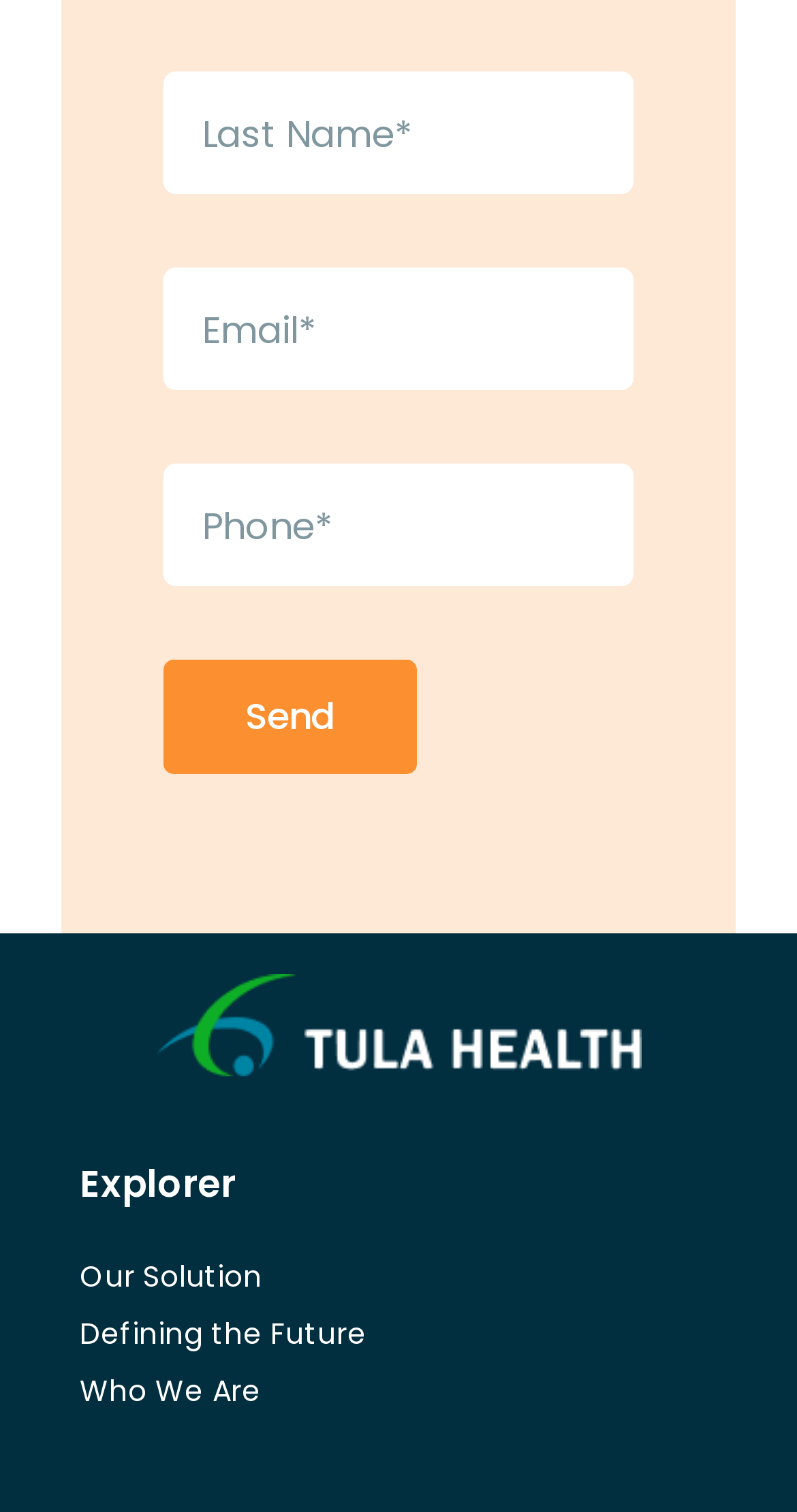Predict the bounding box coordinates of the UI element that matches this description: "Who We Are". The coordinates should be in the format [left, top, right, bottom] with each value between 0 and 1.

[0.1, 0.906, 0.327, 0.933]